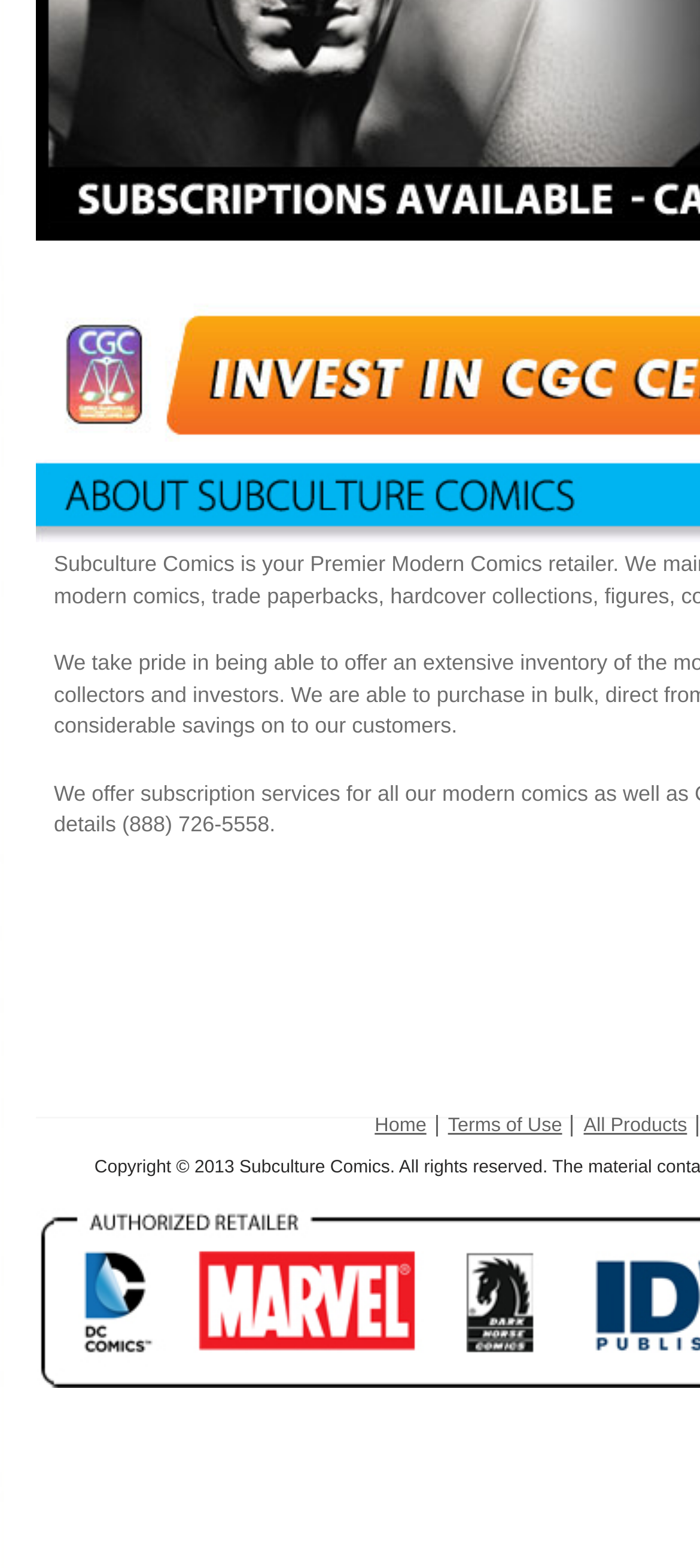Extract the bounding box coordinates for the UI element described as: "parent_node: Search name="s" placeholder="Search..."".

None